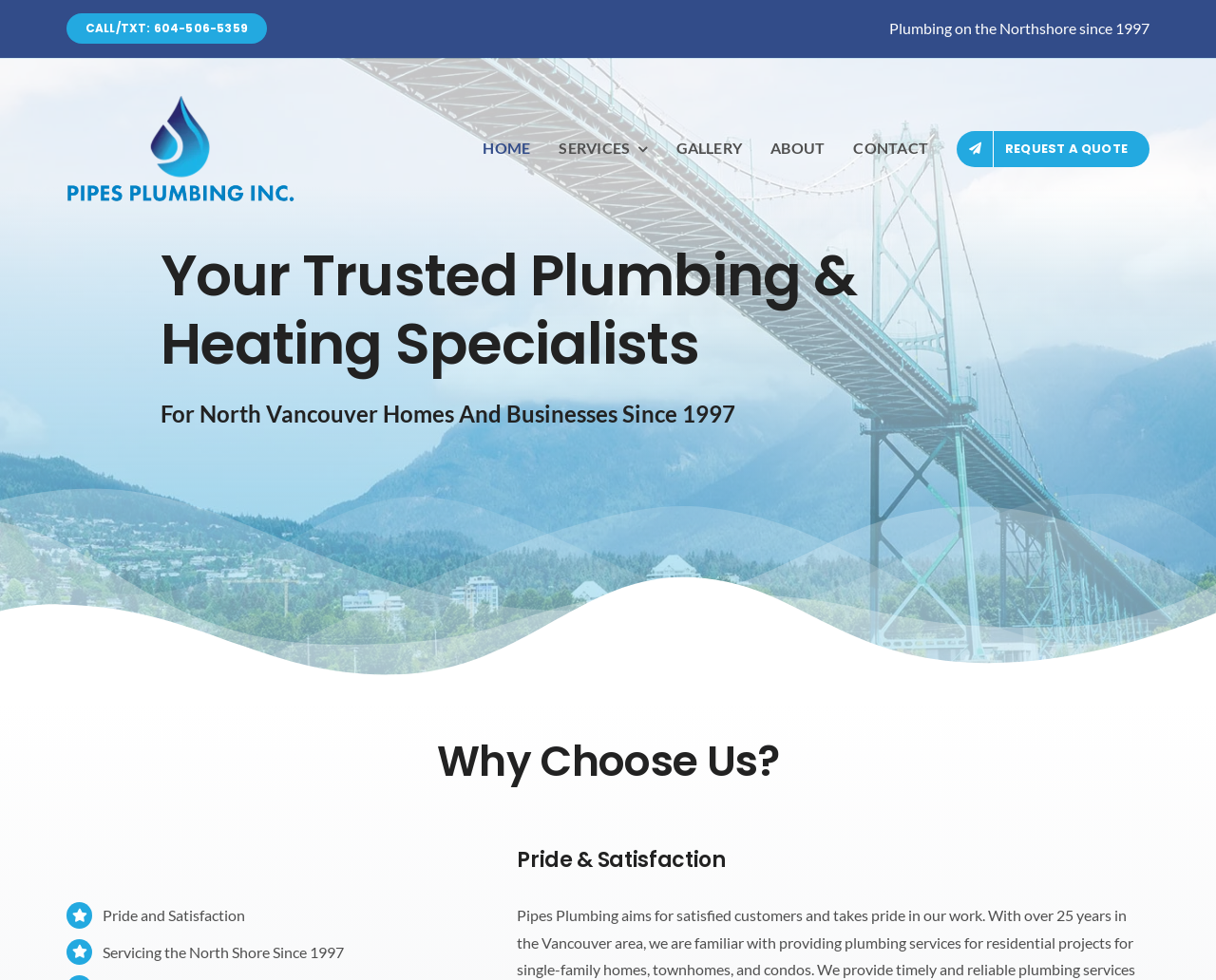Please find the bounding box coordinates of the element that you should click to achieve the following instruction: "Request a quote". The coordinates should be presented as four float numbers between 0 and 1: [left, top, right, bottom].

[0.787, 0.121, 0.945, 0.183]